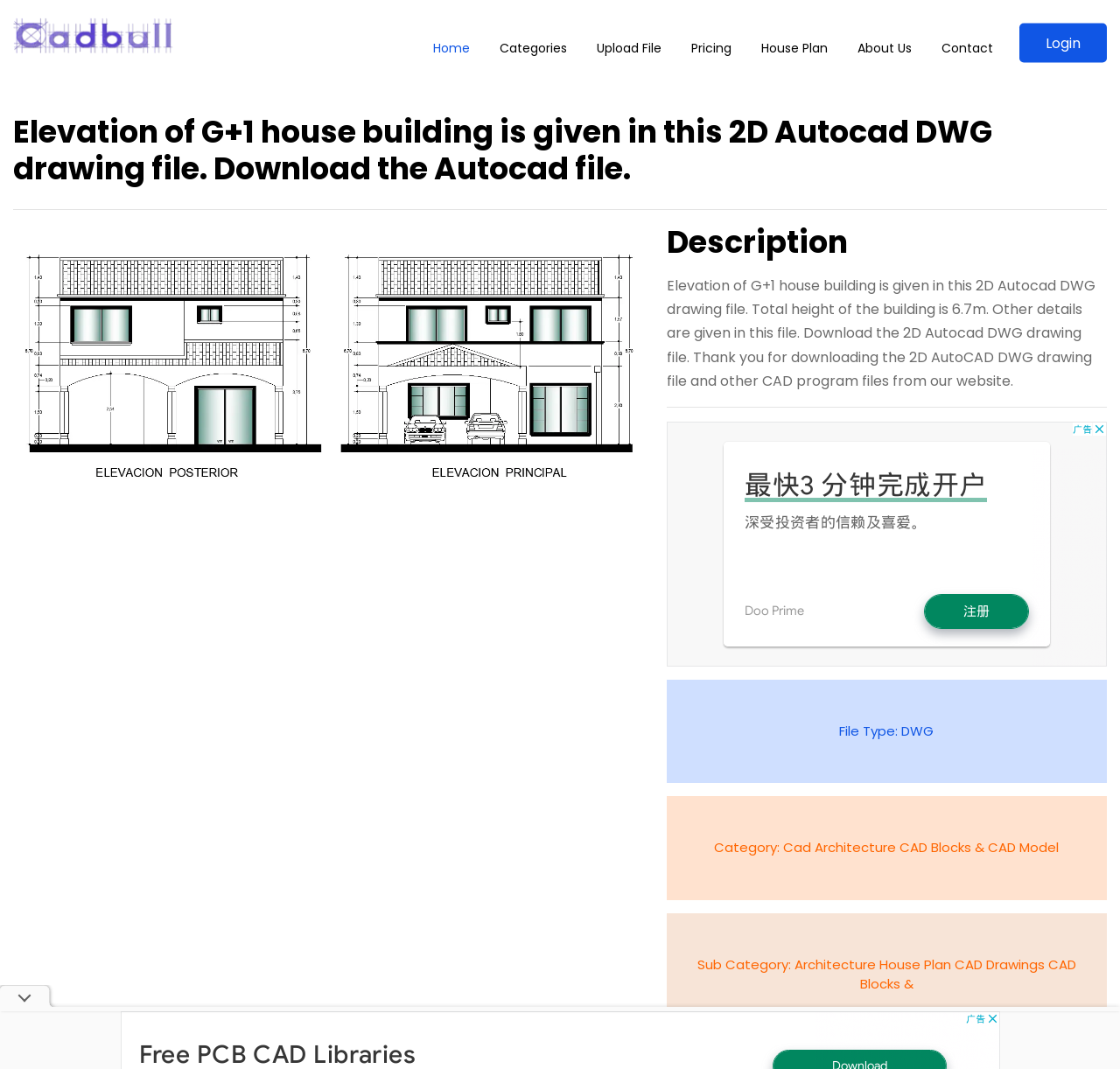Select the bounding box coordinates of the element I need to click to carry out the following instruction: "Visit the careers page".

None